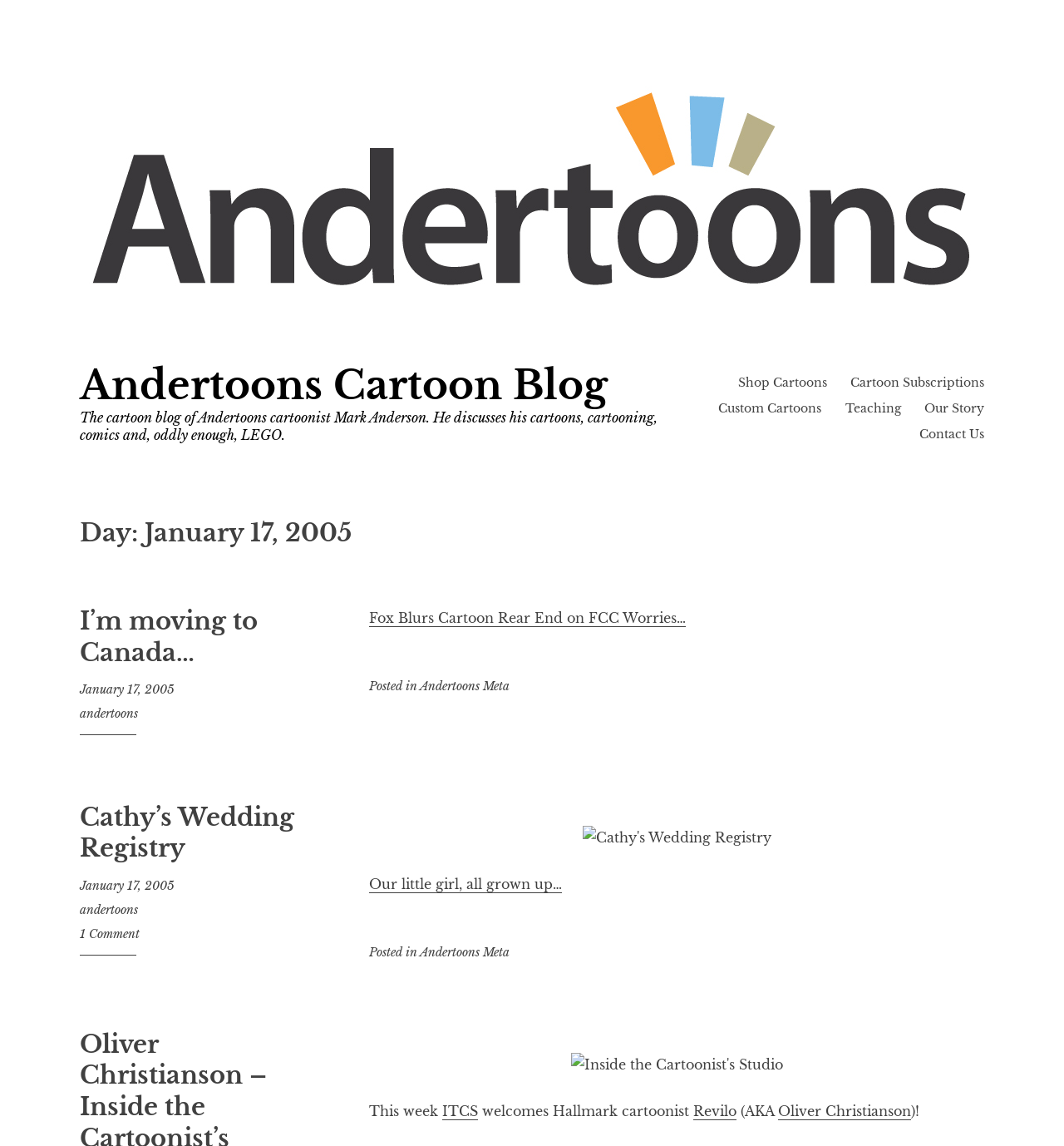What is the name of the registry mentioned in the second article?
Offer a detailed and exhaustive answer to the question.

The answer can be found in the heading element 'Cathy’s Wedding Registry' which is the title of the second article on this webpage.